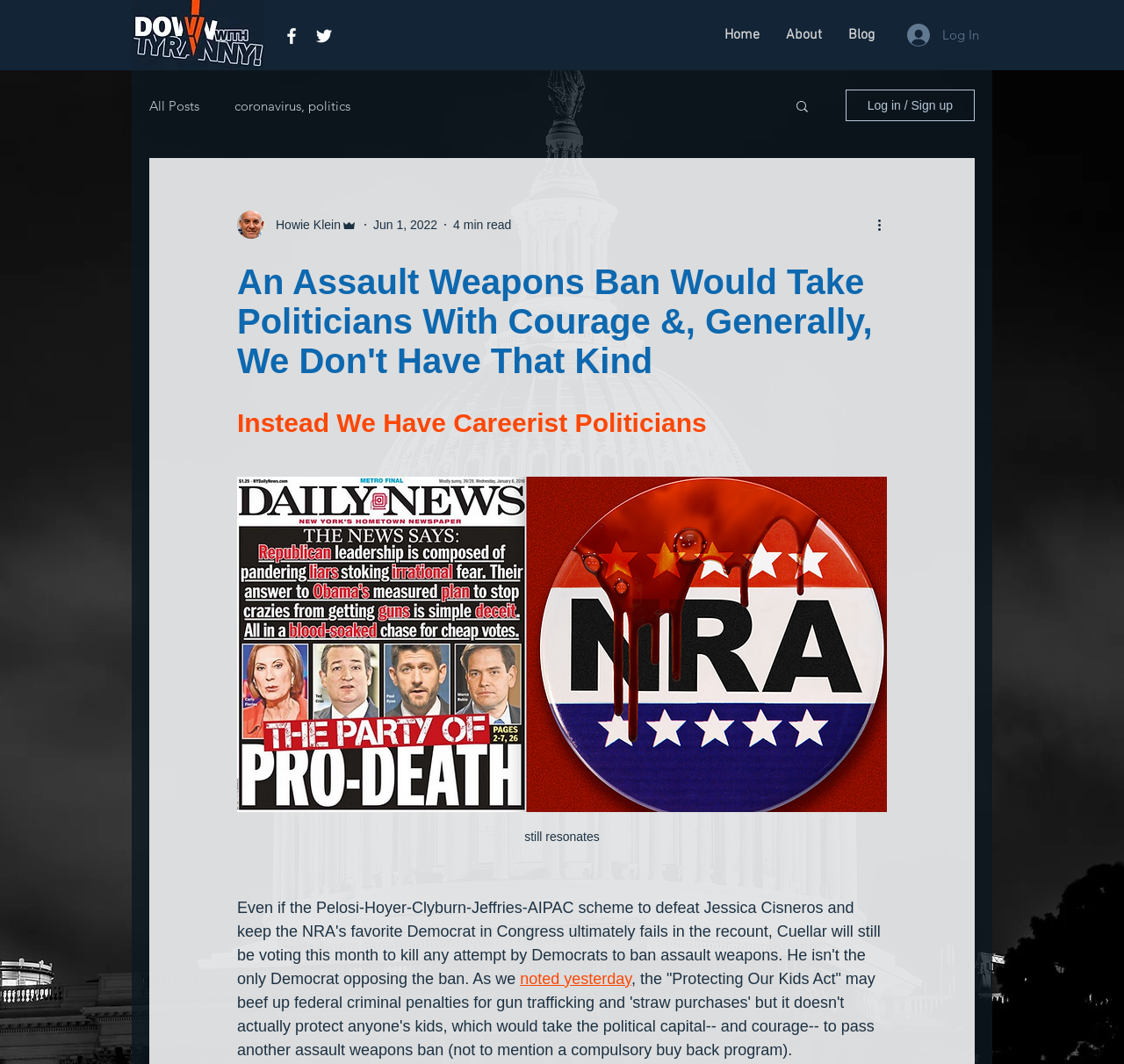Respond concisely with one word or phrase to the following query:
What is the website's logo image?

dwtlogoBTRANSsrgb112.jpg